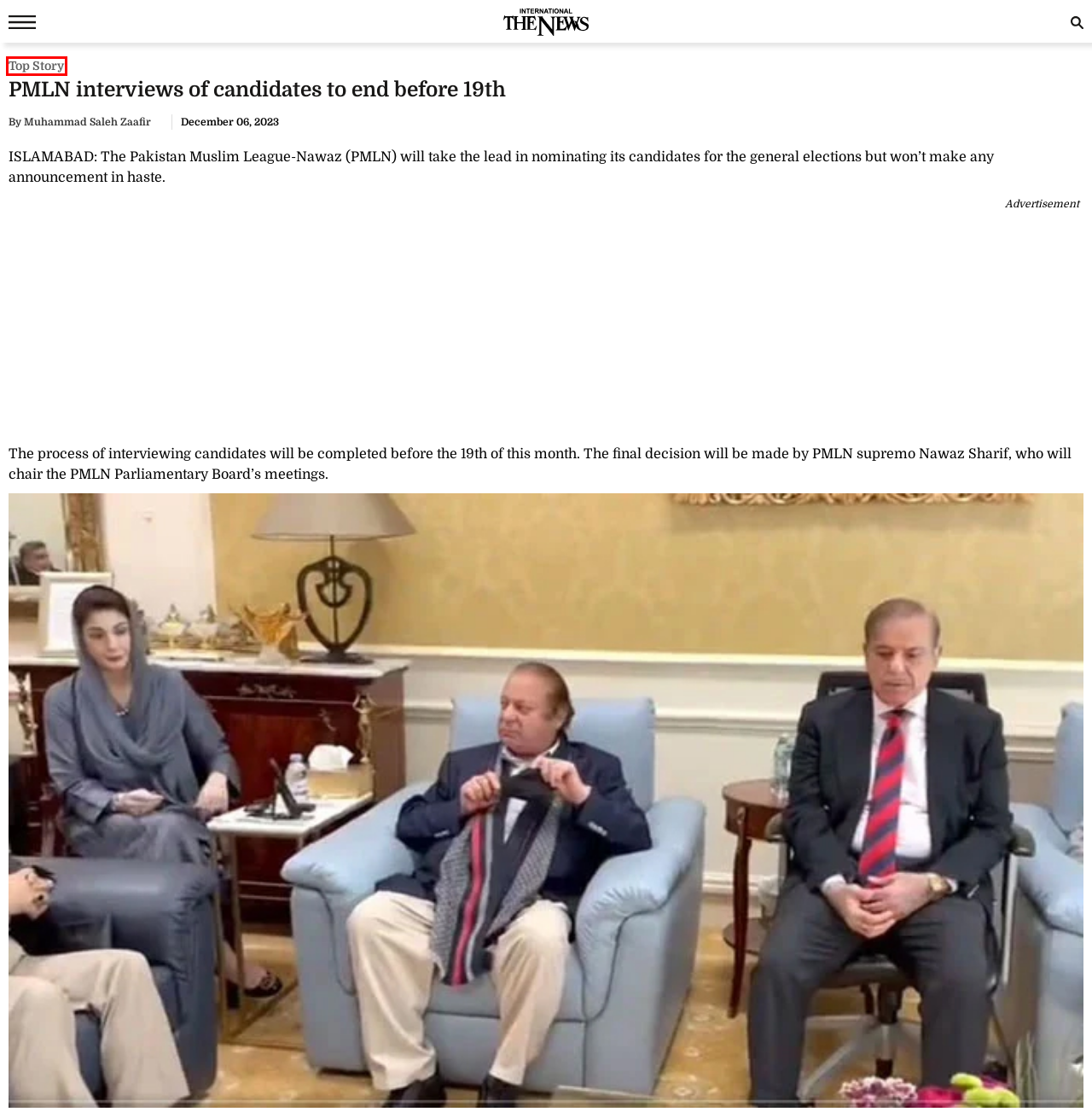Observe the screenshot of a webpage with a red bounding box highlighting an element. Choose the webpage description that accurately reflects the new page after the element within the bounding box is clicked. Here are the candidates:
A. Japan beat Pakistan in penalty shoot-out to clinch Azlan Shah Cup
B. ATC extends MPA’s bail in hujra attack case
C. Today Headlines - Top Story, Latest News, Breaking News
D. No decision yet to join federal cabinet: Kaira
E. Ban on PIA: High-level delegation leaves for Europe today
F. Iran conservatives tighten grip in parliament vote
G. Over 300 die in Afghanistan flash floods: WFP
H. The News International: Latest News Breaking, Pakistan News

C